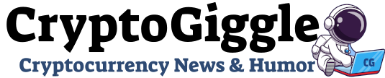Offer an in-depth caption that covers the entire scene depicted in the image.

The image showcases the logo of "CryptoGiggle," a platform that combines cryptocurrency news with a humorous twist. The logo features the brand name "CryptoGiggle" prominently, with a playful font that captures the lighthearted nature of the content. Accompanying the text is a whimsical illustration of an astronaut, which adds a fun and adventurous element, suggesting exploration in the expansive world of cryptocurrencies. Below the logo, the tagline "Cryptocurrency News & Humor" reinforces the site's focus, inviting users to engage with both informative and entertaining material related to the crypto space. This image captures the essence of the brand, appealing to crypto enthusiasts looking for both insights and laughs.